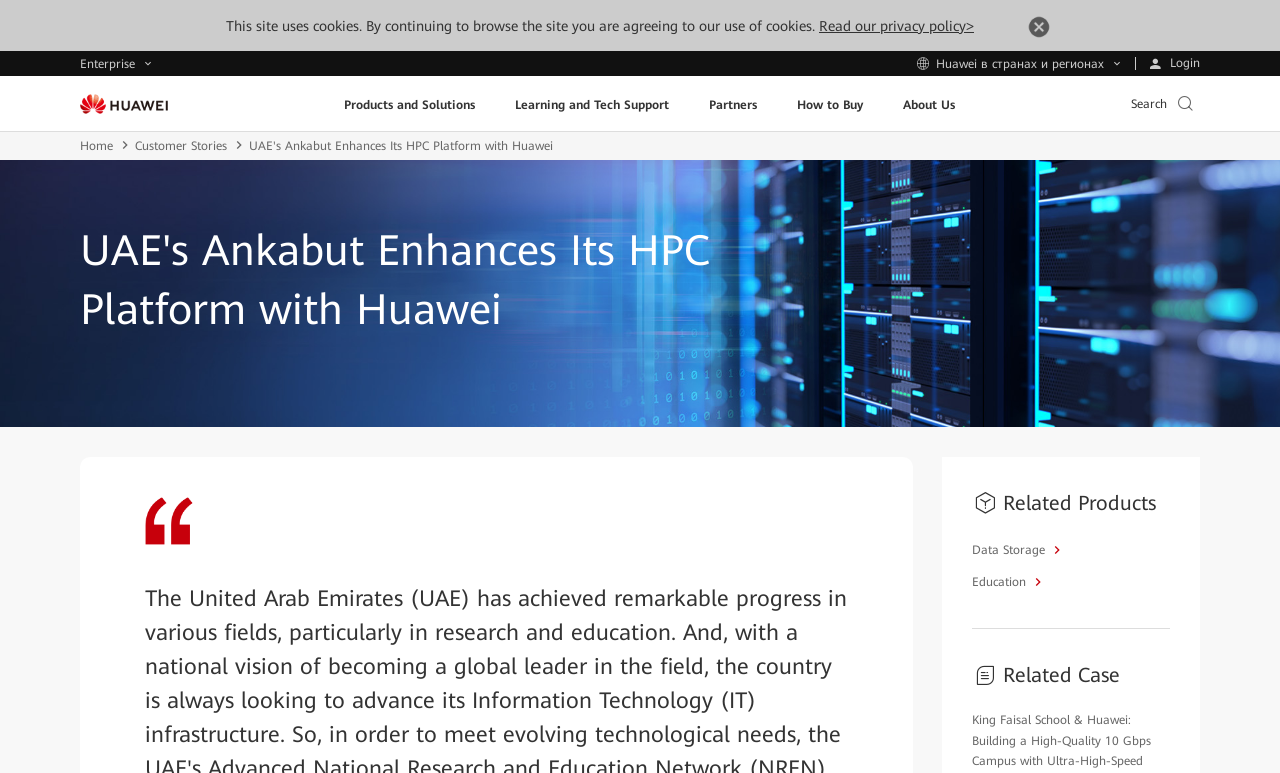Please extract the title of the webpage.

UAE's Ankabut Enhances Its HPC Platform with Huawei